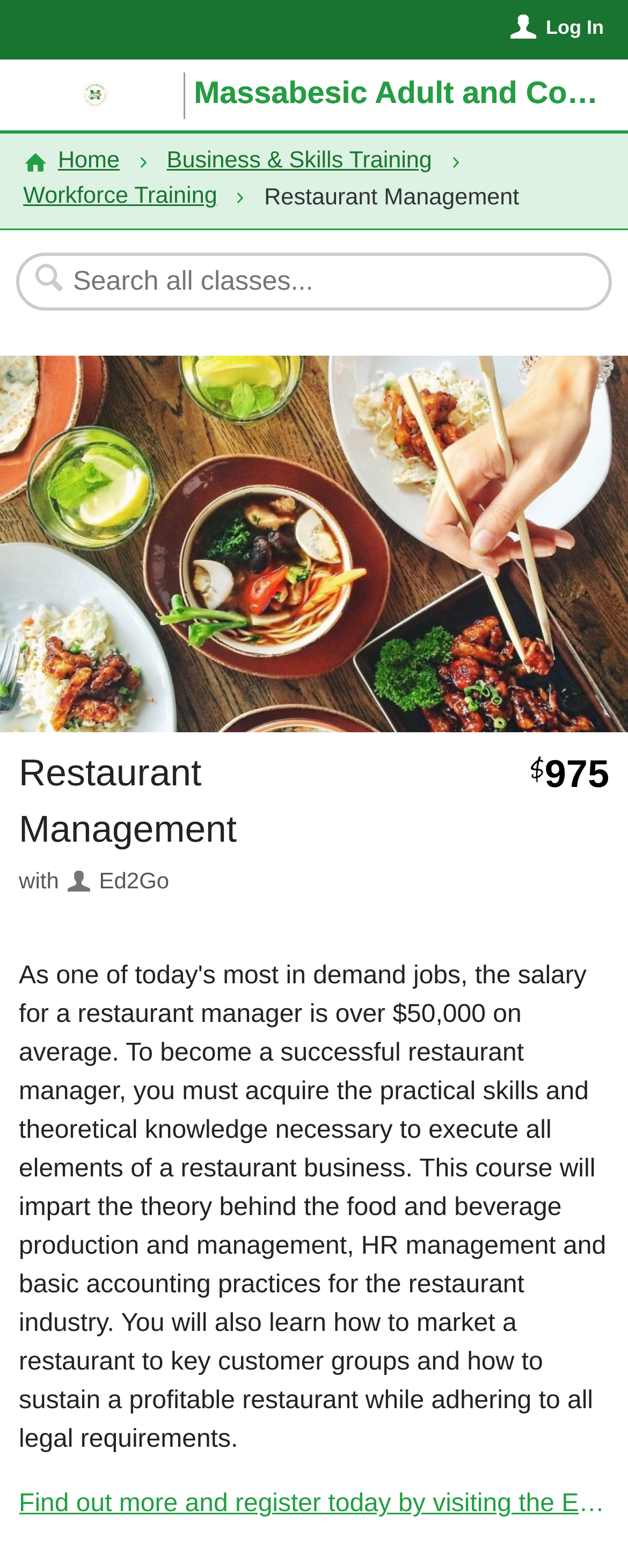Please identify the primary heading on the webpage and return its text.

Massabesic Adult and Community Education